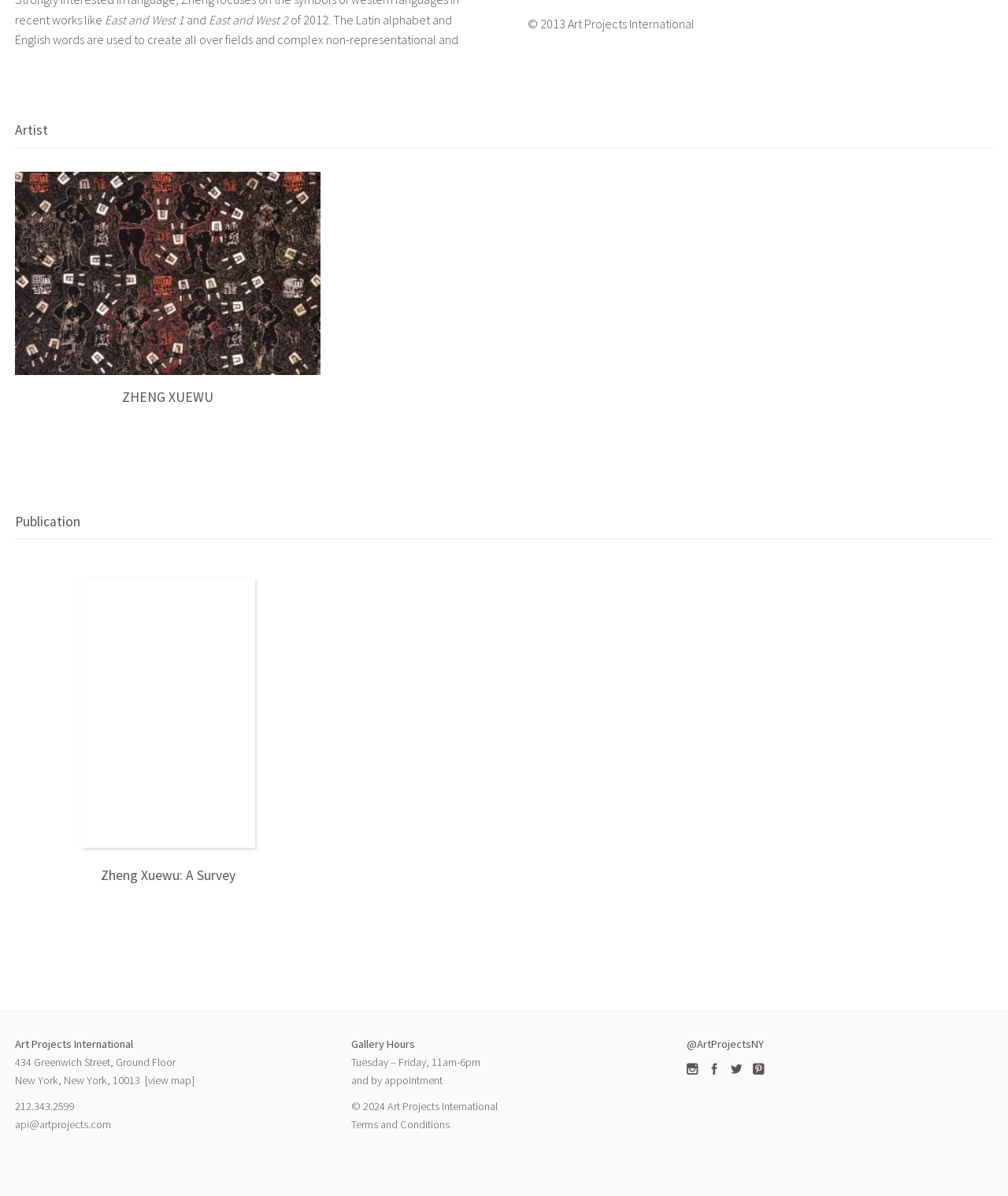What is the title of the publication?
Use the image to answer the question with a single word or phrase.

Zheng Xuewu: A Survey